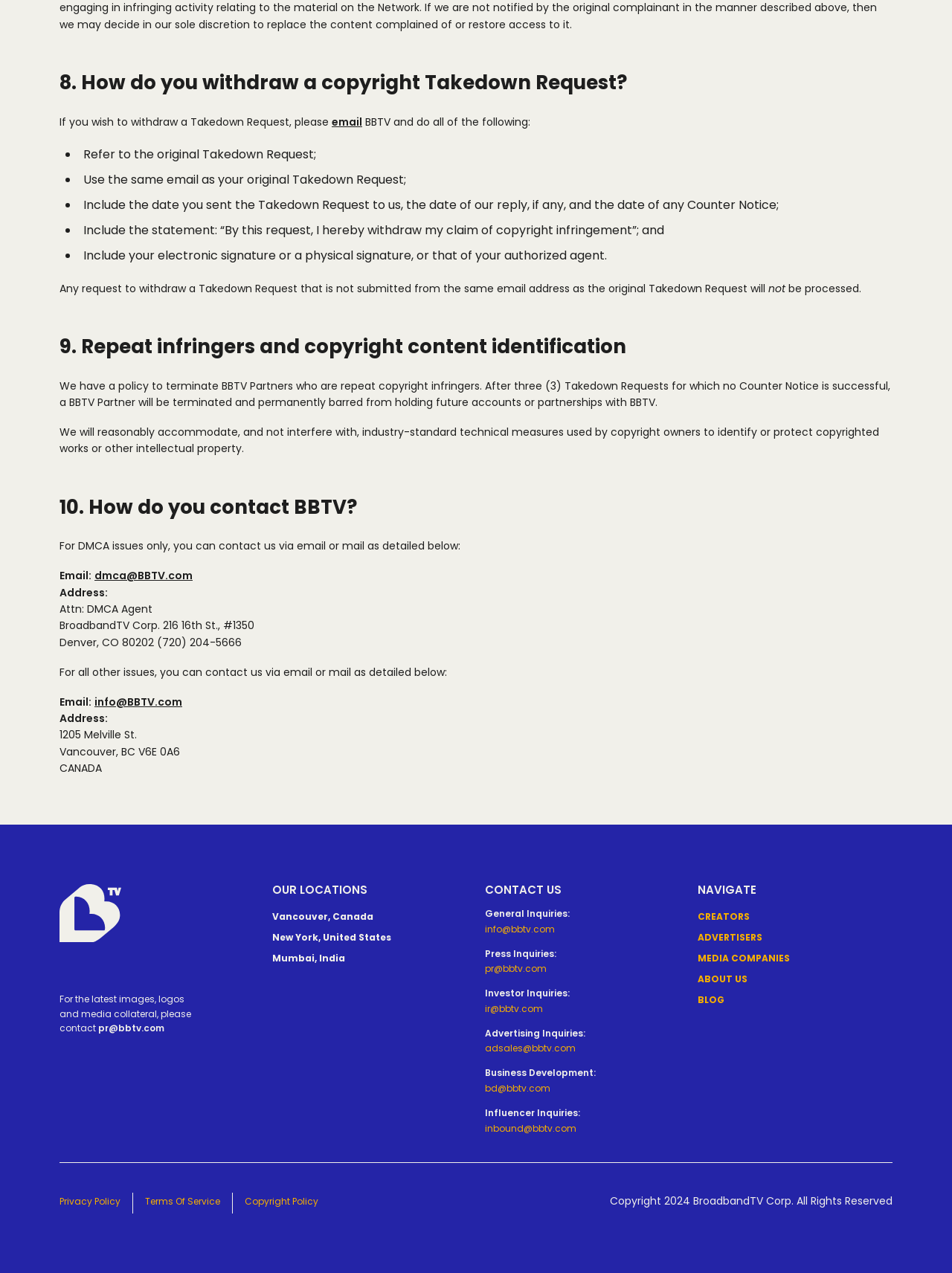What happens to BBTV Partners who are repeat copyright infringers?
Please interpret the details in the image and answer the question thoroughly.

The webpage states that BBTV has a policy to terminate BBTV Partners who are repeat copyright infringers, specifically after three Takedown Requests for which no Counter Notice is successful.